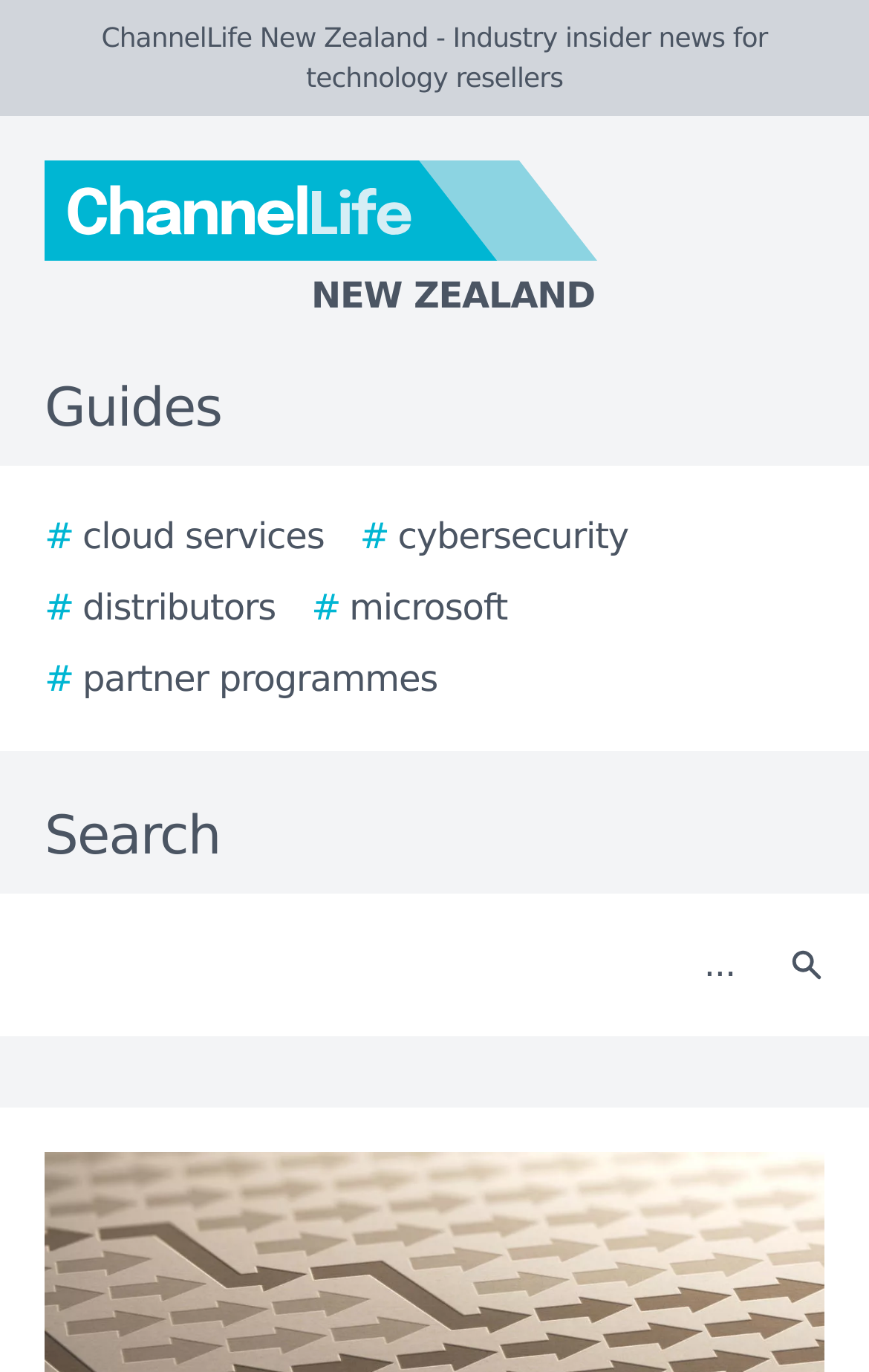What is the purpose of the textbox?
Can you provide an in-depth and detailed response to the question?

The textbox has a label 'Search' and is accompanied by a search button. This suggests that the purpose of the textbox is to input search queries.